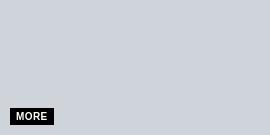What is the purpose of the 'MORE' button?
Please provide a single word or phrase answer based on the image.

To encourage engagement